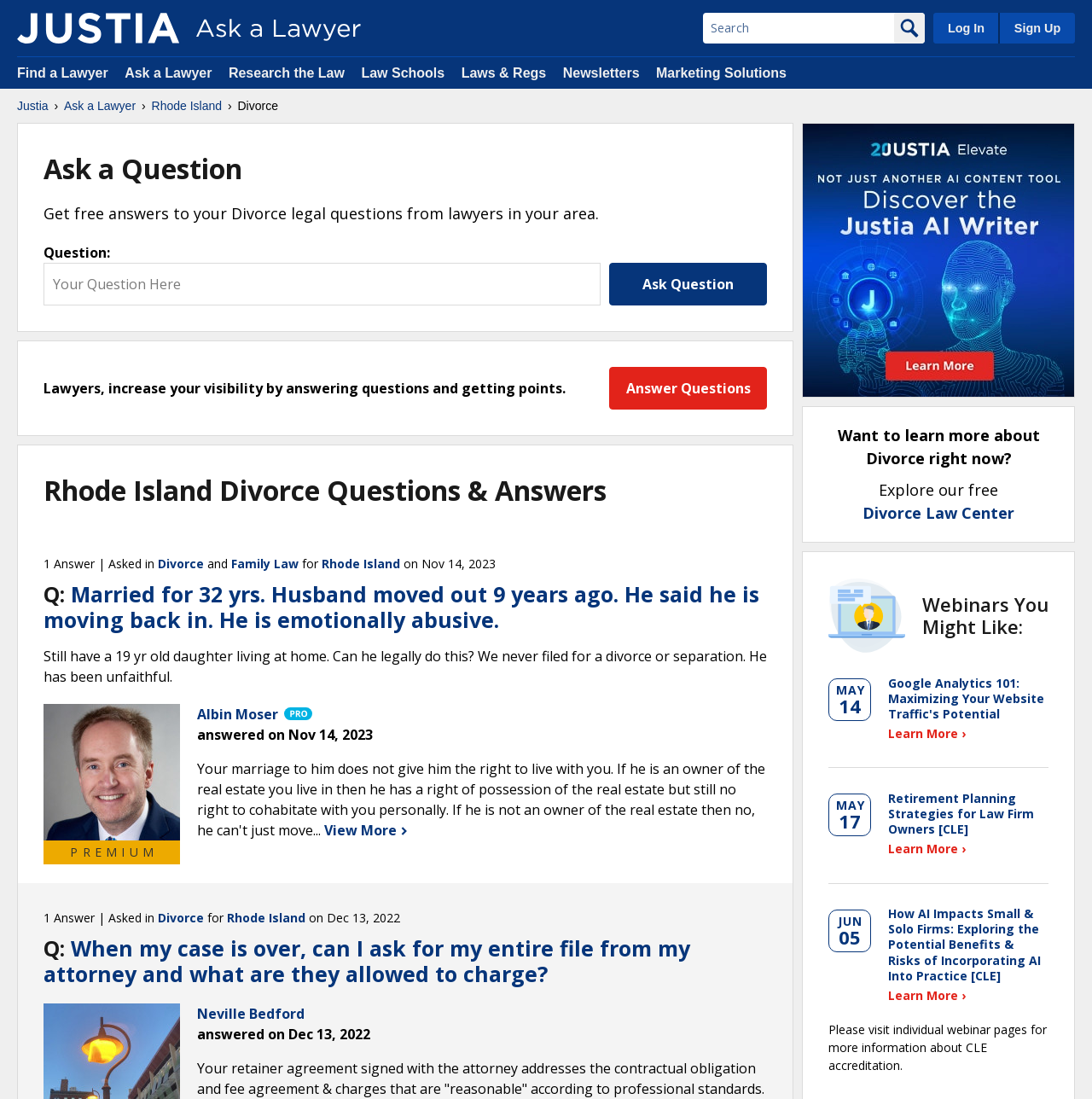Produce a meticulous description of the webpage.

This webpage is dedicated to Rhode Island Divorce Questions and Answers, provided by Justia Ask a Lawyer. At the top, there is a search bar and a login/sign-up section. Below that, there are several links to different sections of the website, including "Find a Lawyer", "Ask a Lawyer", "Research the Law", and more.

The main content of the page is divided into two sections. The first section has a heading "Rhode Island Divorce Questions & Answers" and displays a question and answer format. Each question is followed by the answer provided by a lawyer, along with the lawyer's name and the date the answer was posted. There are multiple questions and answers displayed on the page.

The second section is titled "Want to learn more about Divorce right now?" and provides links to webinars and courses related to divorce law. There are also some promotional links and a call to action to explore the Divorce Law Center.

Throughout the page, there are various images, including the Justia logo, lawyer profiles, and icons for webinars and courses. The overall layout is organized, with clear headings and concise text, making it easy to navigate and find relevant information.